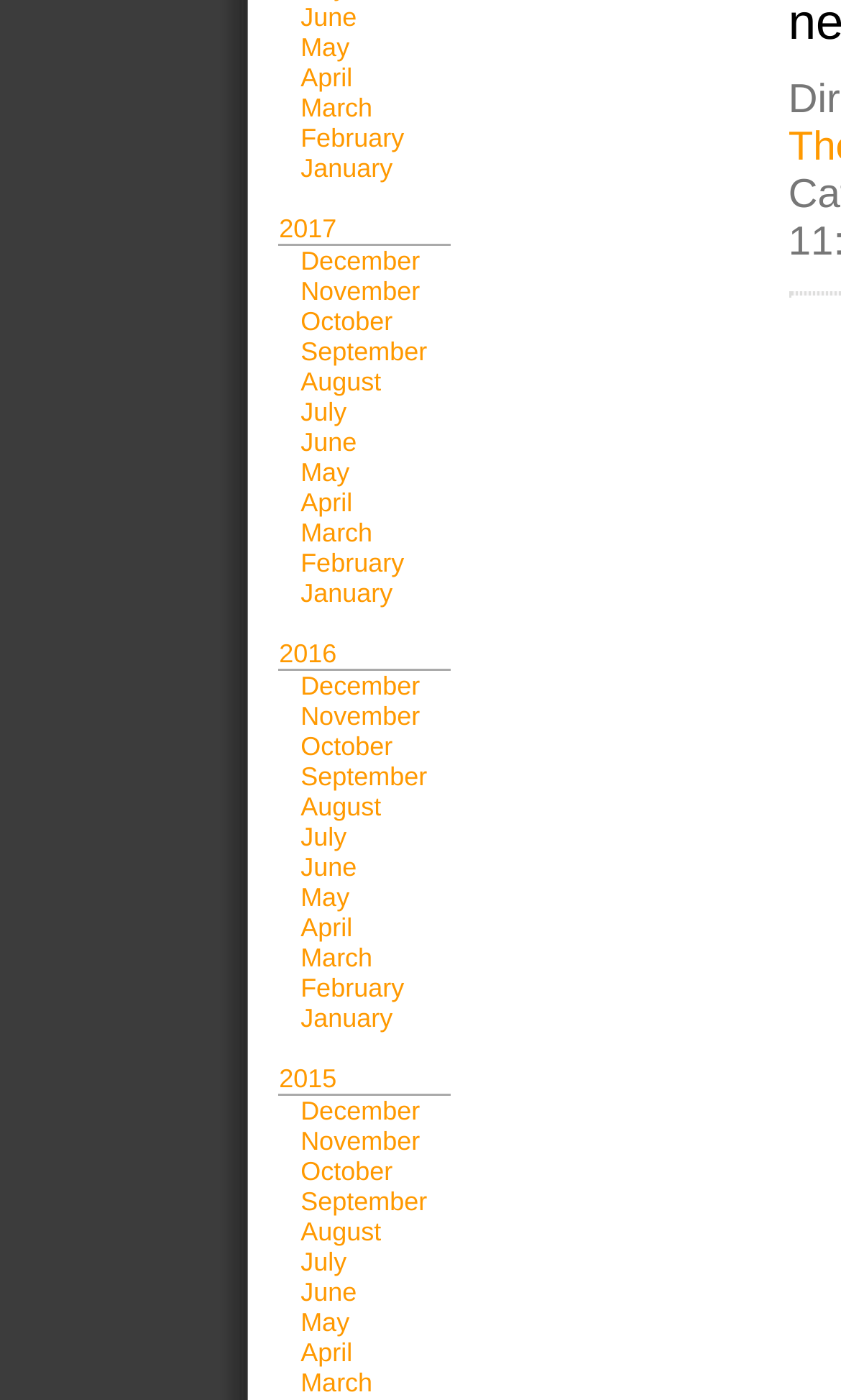Please locate the clickable area by providing the bounding box coordinates to follow this instruction: "Click on June".

[0.357, 0.001, 0.424, 0.022]